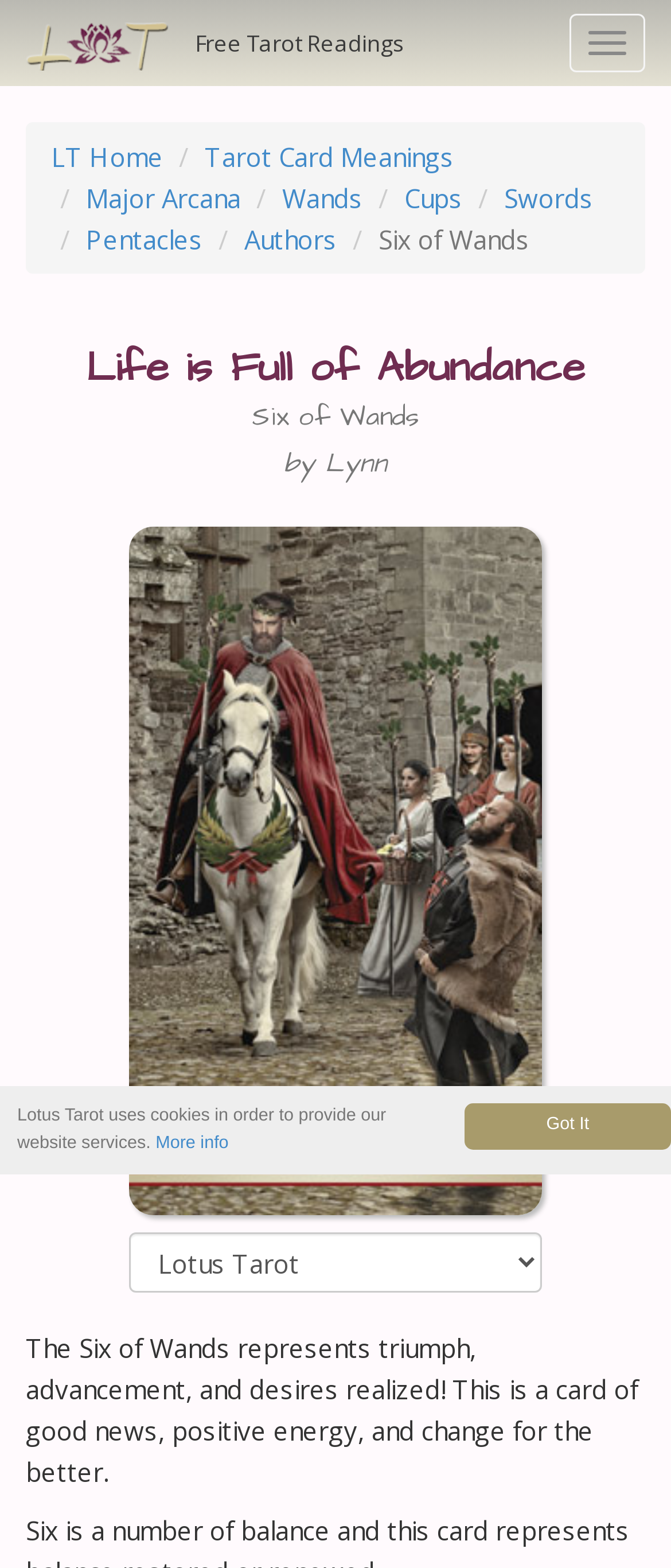Locate the bounding box coordinates for the element described below: "Pentacles". The coordinates must be four float values between 0 and 1, formatted as [left, top, right, bottom].

[0.128, 0.142, 0.303, 0.164]